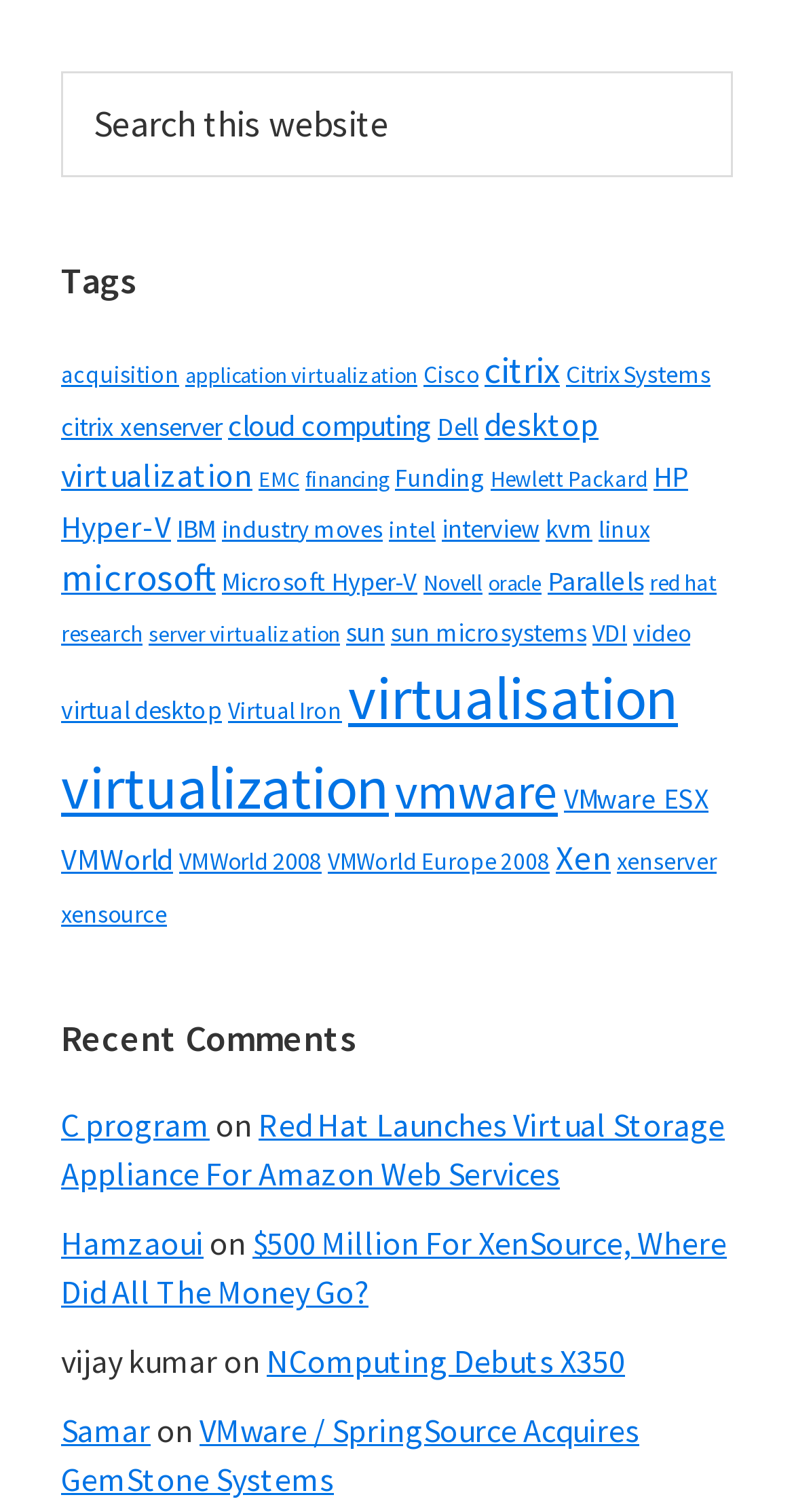Please provide the bounding box coordinates for the element that needs to be clicked to perform the following instruction: "View acquisition tag". The coordinates should be given as four float numbers between 0 and 1, i.e., [left, top, right, bottom].

[0.077, 0.238, 0.226, 0.257]